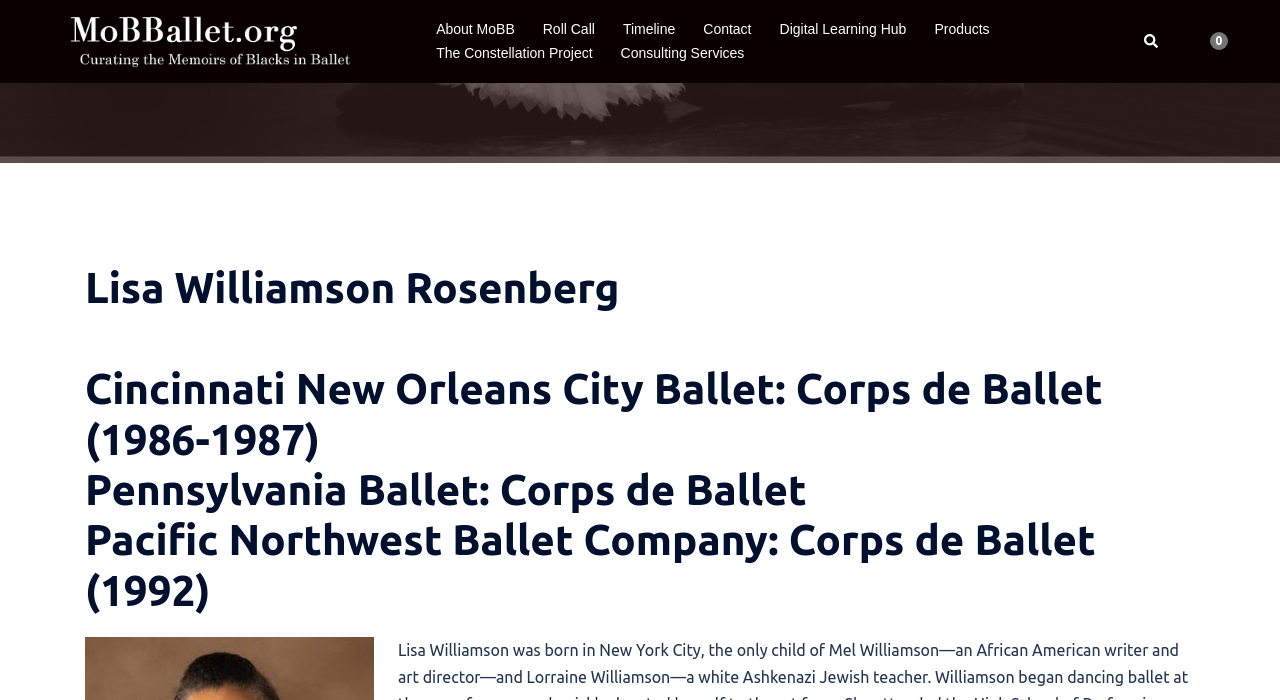Using the information in the image, could you please answer the following question in detail:
What is the name of the ballet company mentioned?

I found the answer by reading the text content of the heading element that mentions the ballet company, which is located below the main heading.